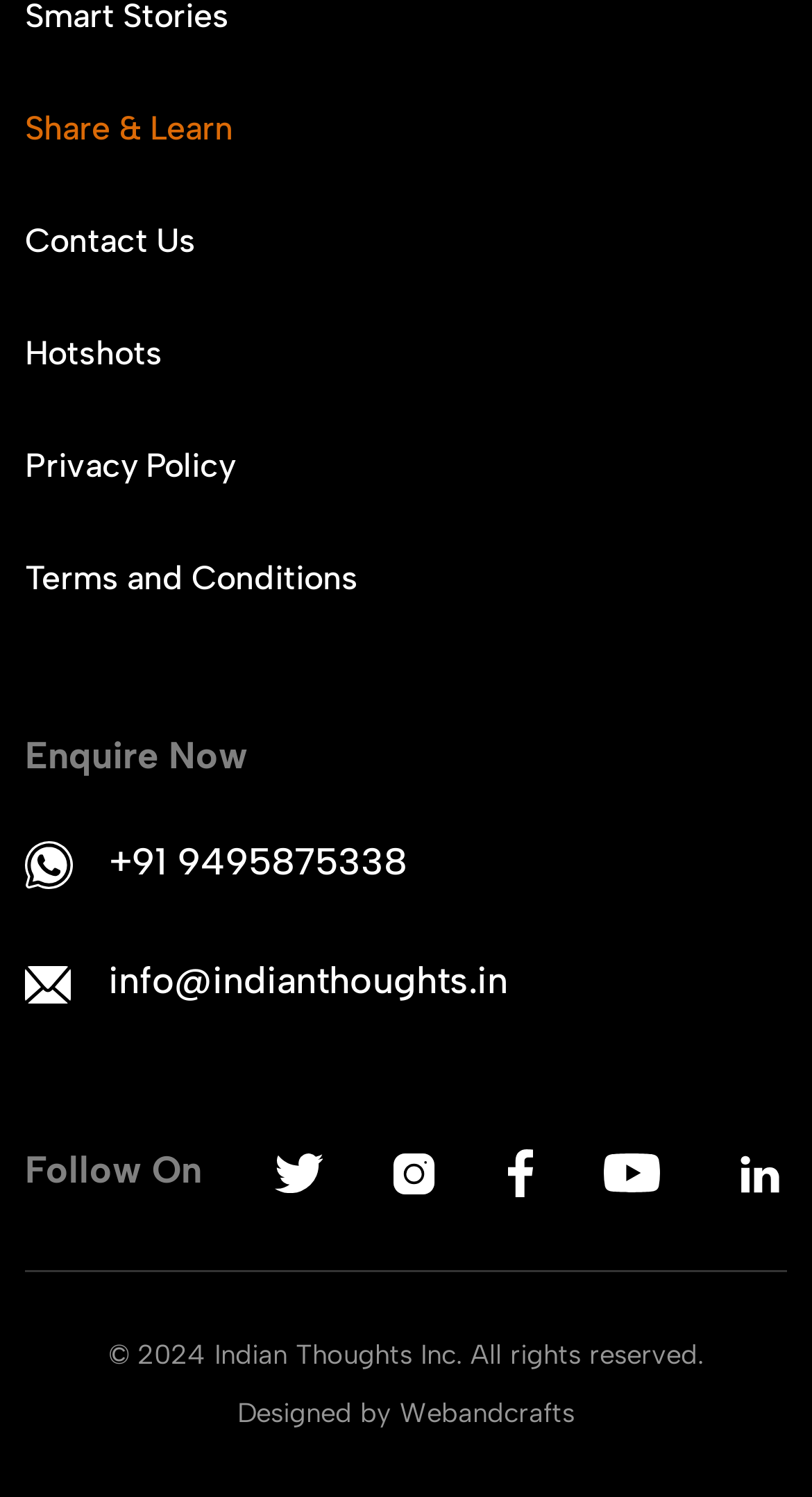Analyze the image and provide a detailed answer to the question: What is the email address to contact?

I found the email address by looking at the link element with the text 'info@indianthoughts.in' which is located at the top-right section of the webpage, below the whatsapp logo.